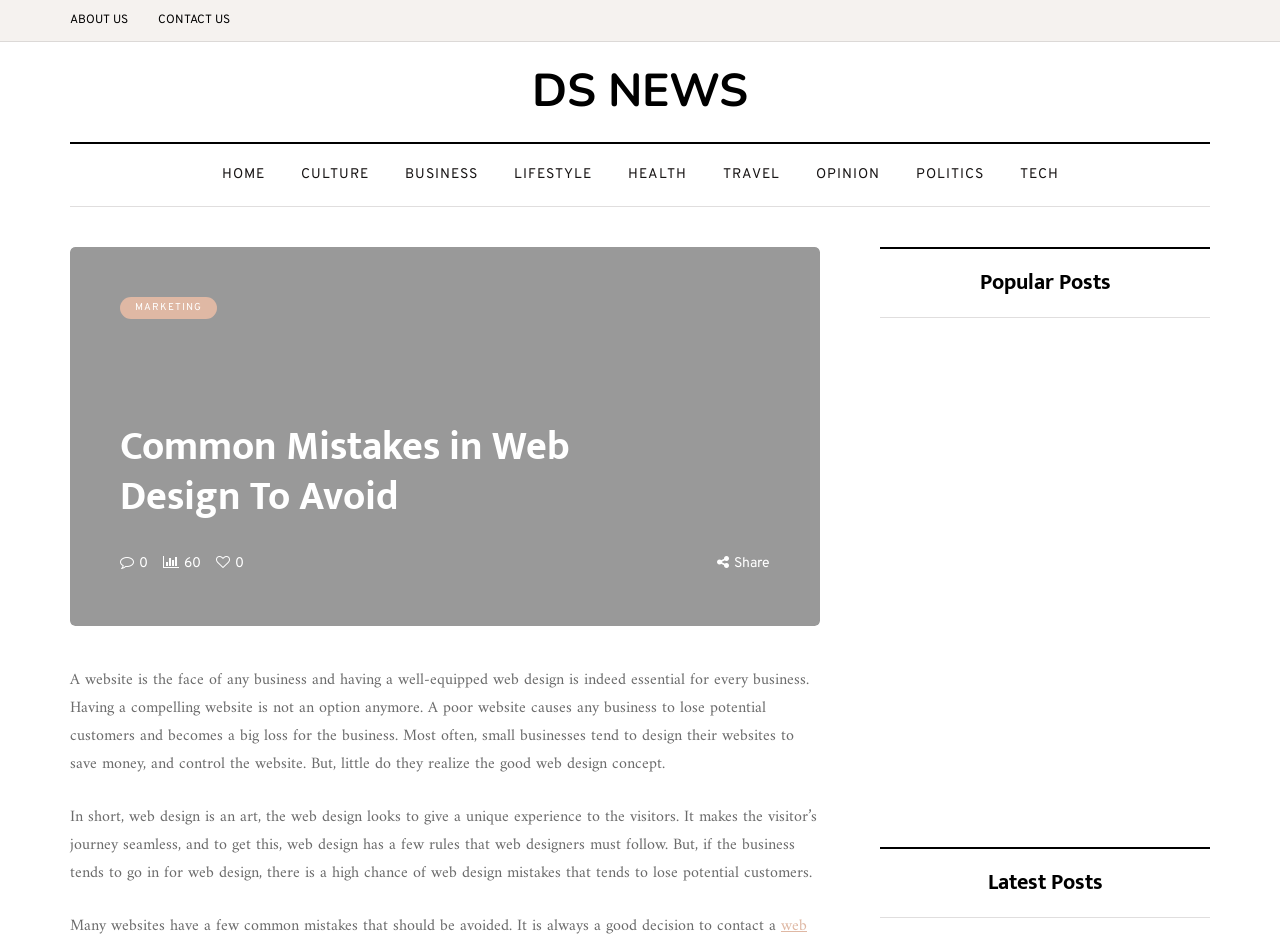What happens when a business has a poor website?
Carefully analyze the image and provide a detailed answer to the question.

According to the webpage content, a poor website causes any business to lose potential customers, which can be a big loss for the business. This suggests that having a poorly designed website can negatively impact a business's ability to attract and retain customers.